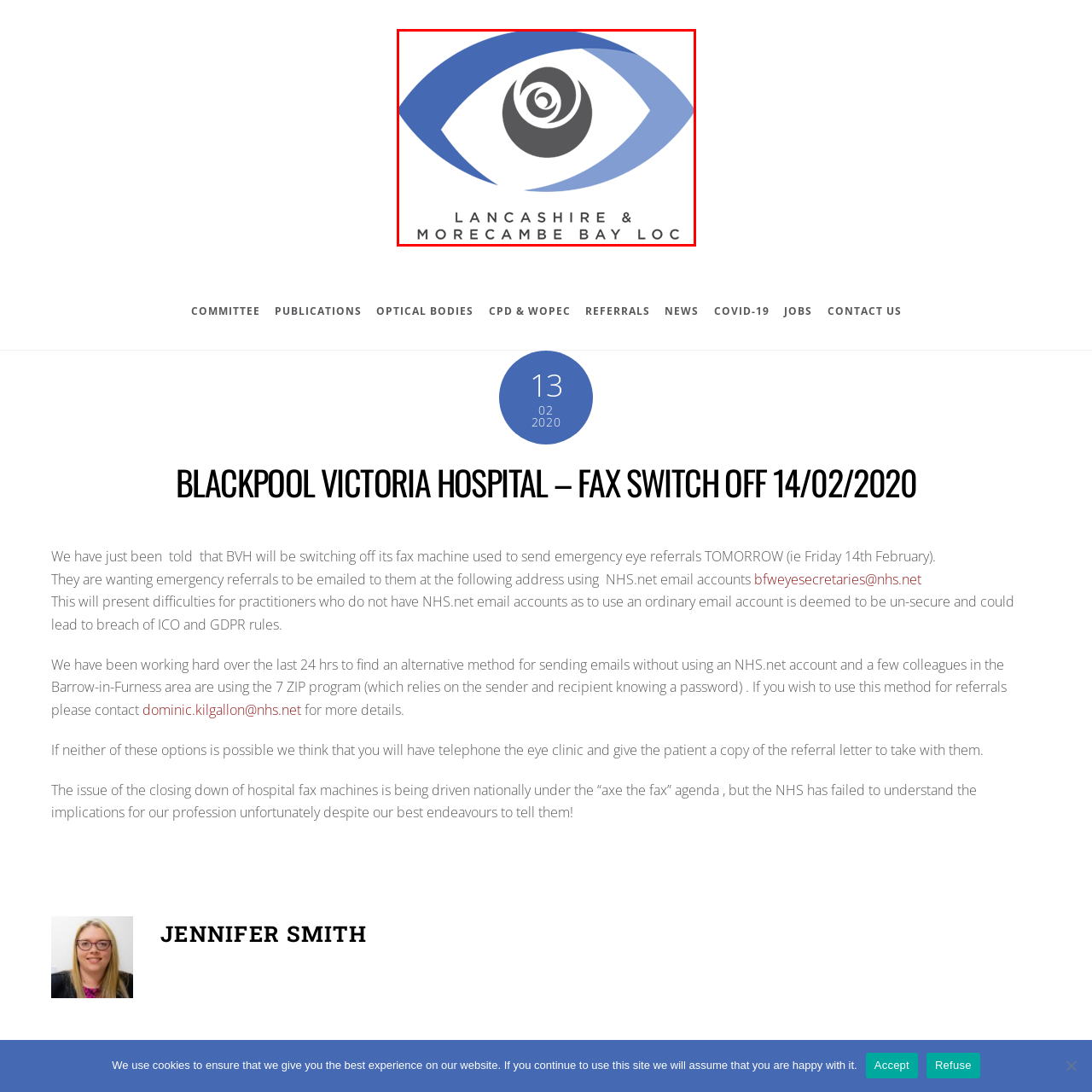What region does the committee focus on?
Concentrate on the image bordered by the red bounding box and offer a comprehensive response based on the image details.

The caption states that the committee's focus is on eye care and optical services within the Lancashire and Morecambe Bay regions, which implies that the region of focus is Lancashire and Morecambe Bay.